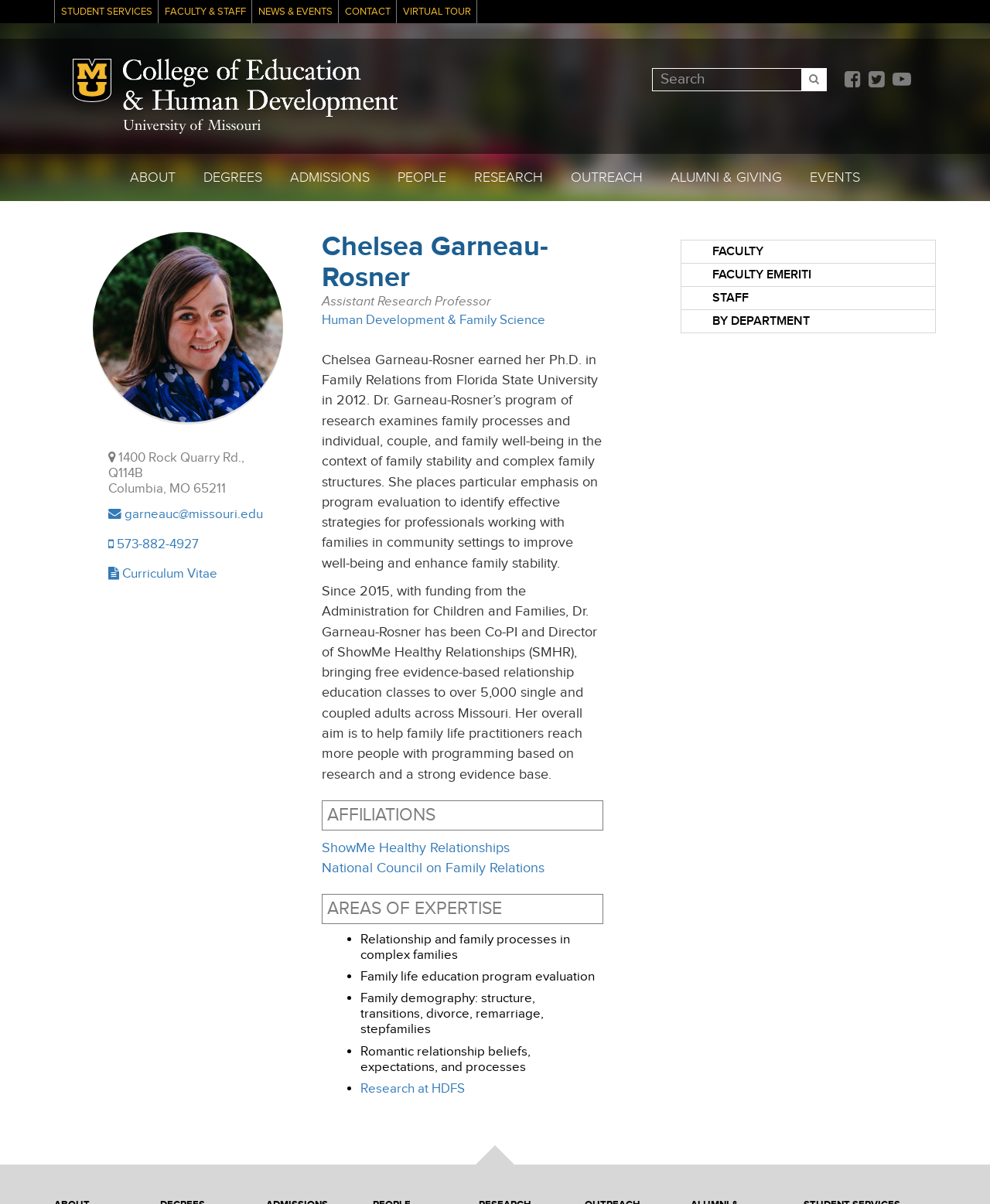Identify the bounding box coordinates of the section to be clicked to complete the task described by the following instruction: "Click on the 'Home' link". The coordinates should be four float numbers between 0 and 1, formatted as [left, top, right, bottom].

None